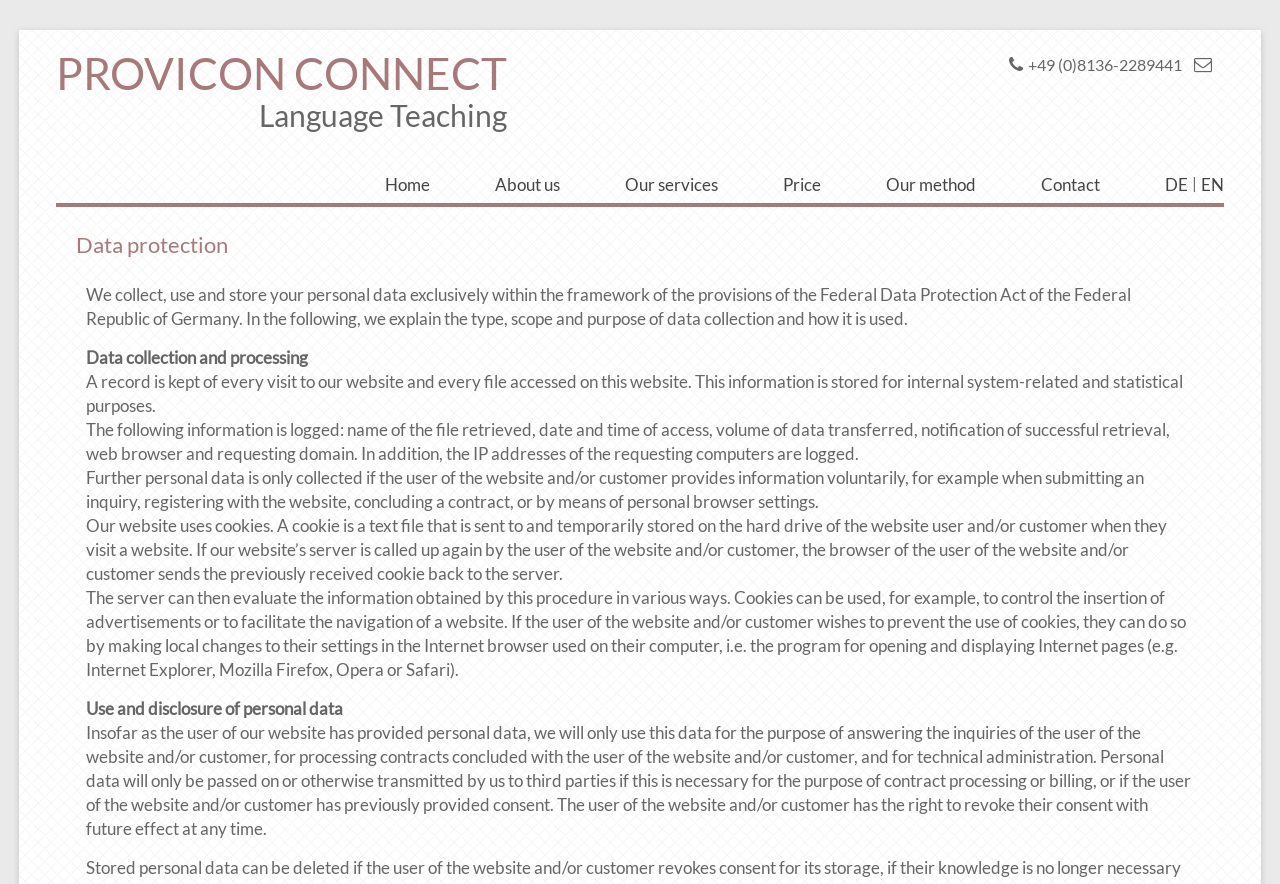Analyze the image and give a detailed response to the question:
What type of file is sent to the user's hard drive when visiting this website?

I found this information by examining the StaticText element with the OCR text 'Our website uses cookies. A cookie is a text file that is sent to and temporarily stored on the hard drive of the website user and/or customer when they visit a website.' located at [0.068, 0.582, 0.912, 0.66]. This text explains that a cookie is a type of file sent to the user's hard drive.